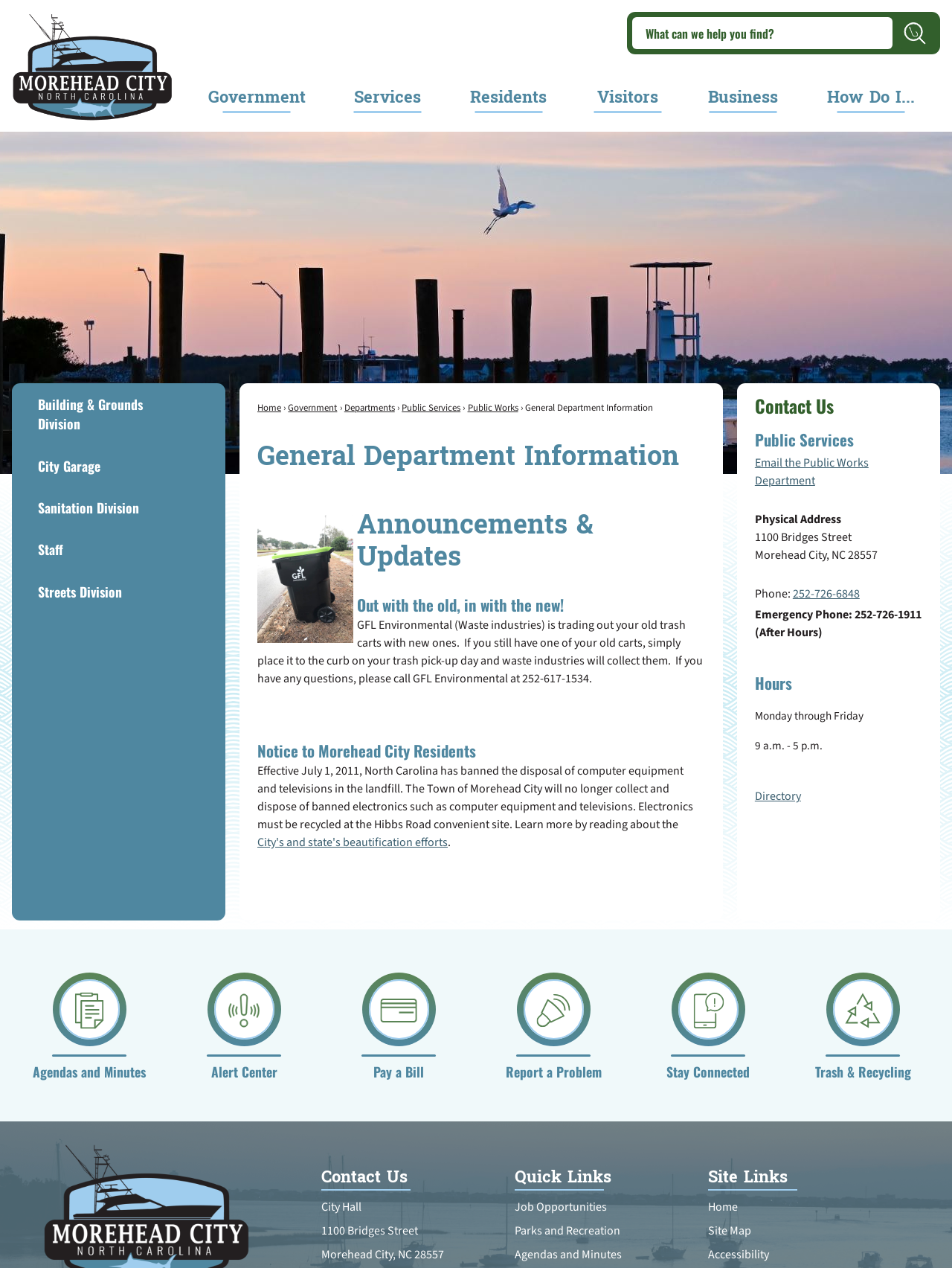Determine the bounding box coordinates of the region I should click to achieve the following instruction: "View Agendas and Minutes". Ensure the bounding box coordinates are four float numbers between 0 and 1, i.e., [left, top, right, bottom].

[0.012, 0.755, 0.175, 0.853]